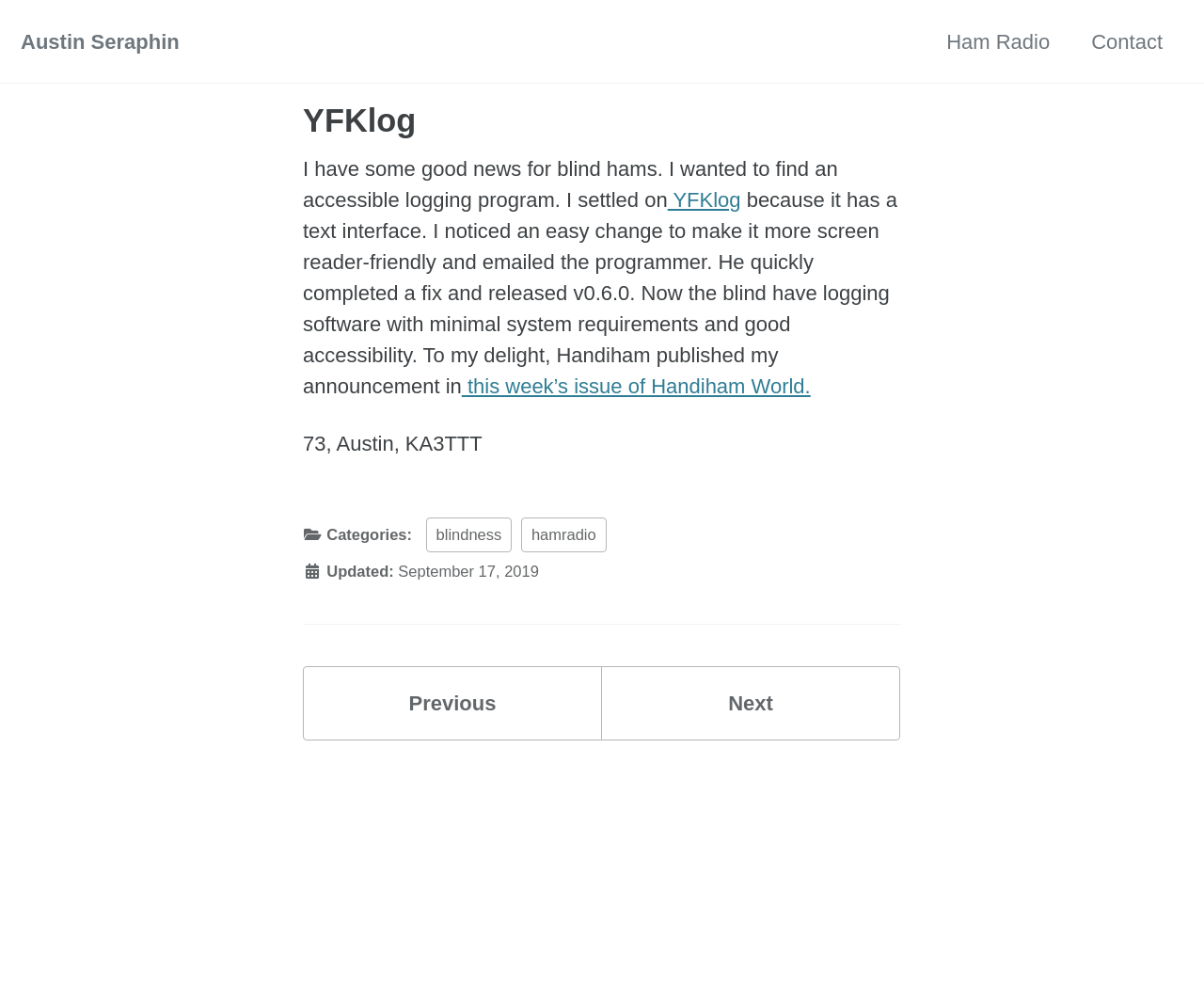What is the date of the article?
Answer the question with detailed information derived from the image.

The footer of the article mentions 'Updated: September 17, 2019' which indicates the date of the article.